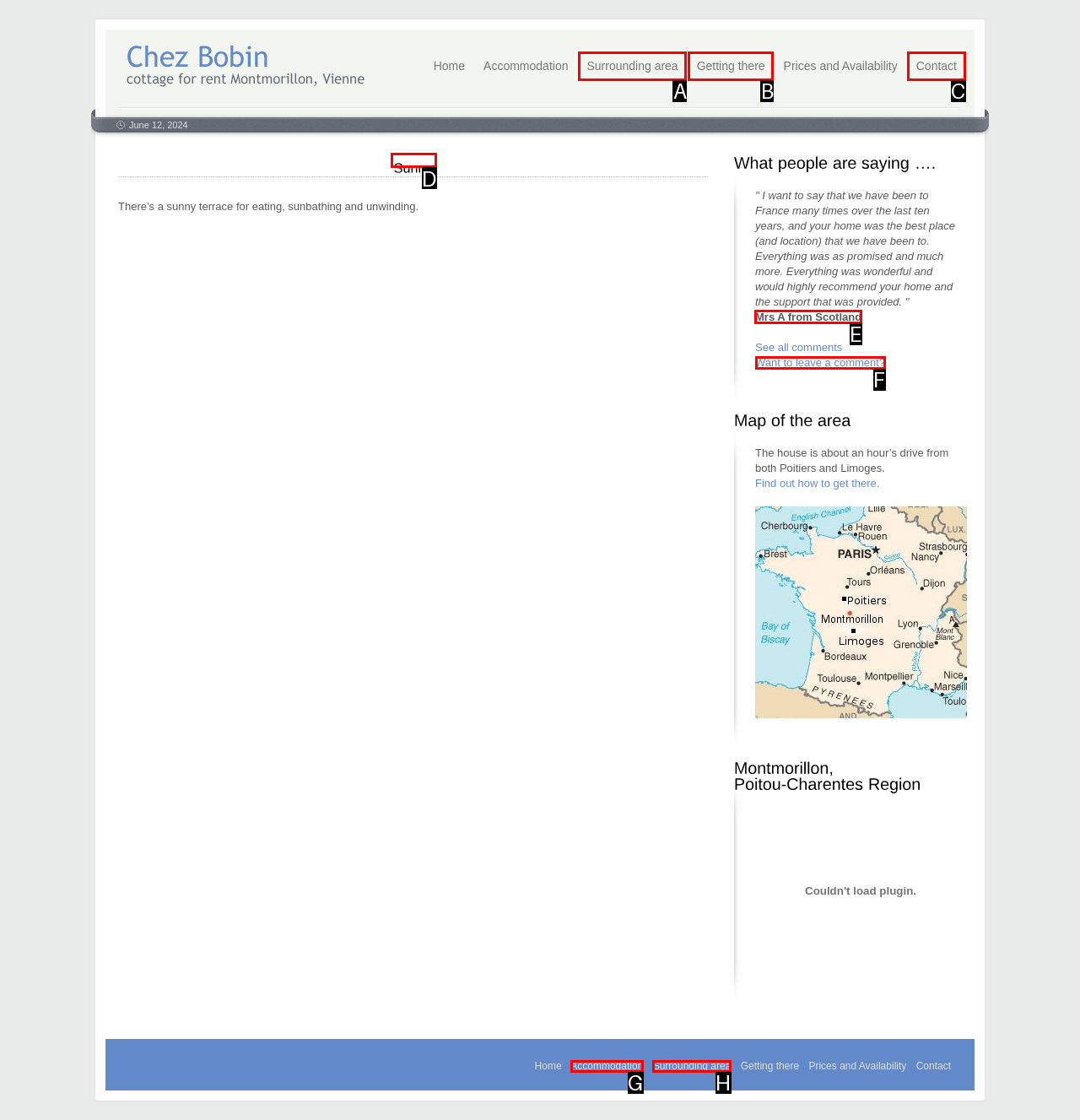Point out the specific HTML element to click to complete this task: Read the comment from 'Mrs A from Scotland' Reply with the letter of the chosen option.

E